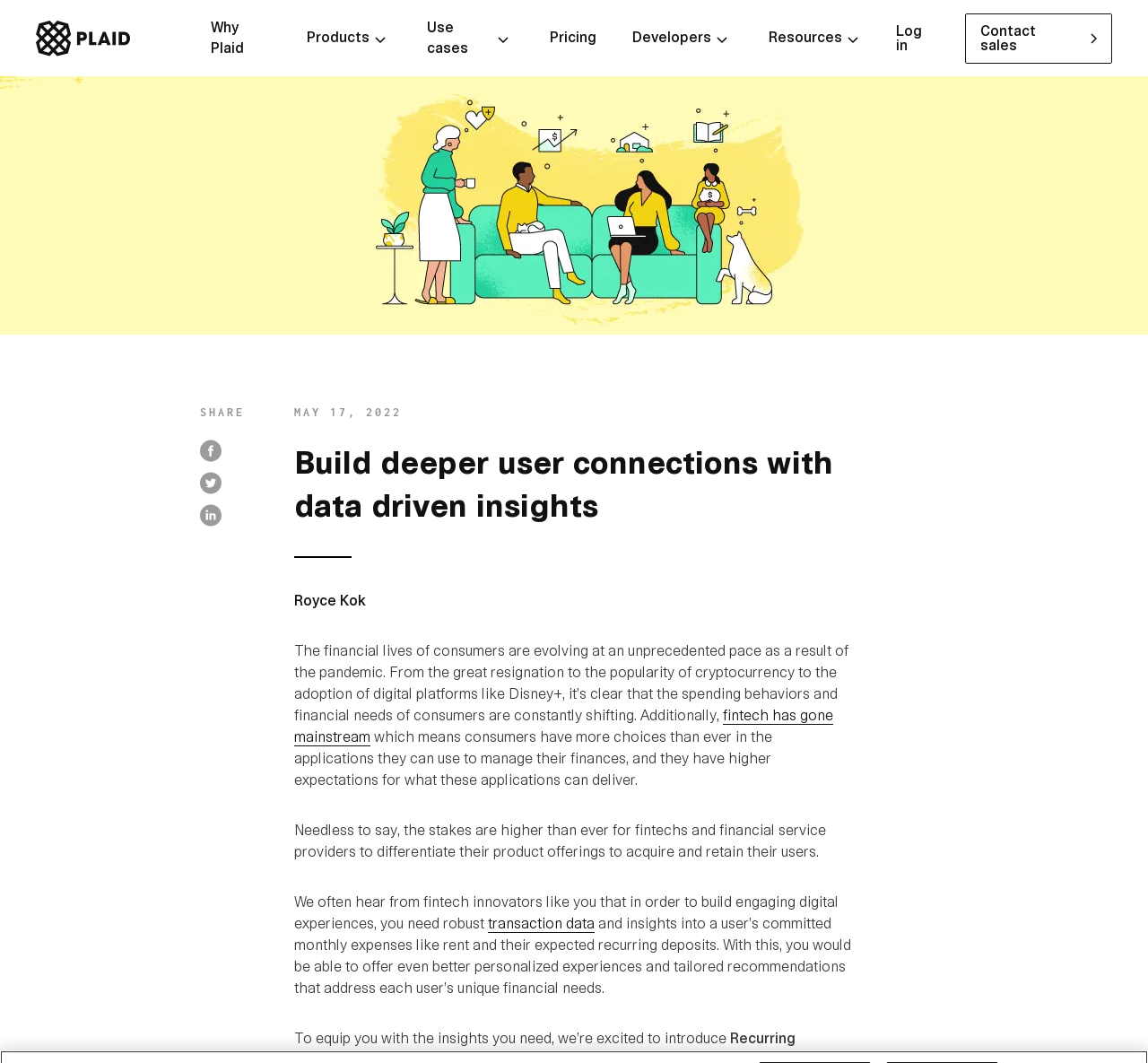Determine the heading of the webpage and extract its text content.

Build deeper user connections with data driven insights